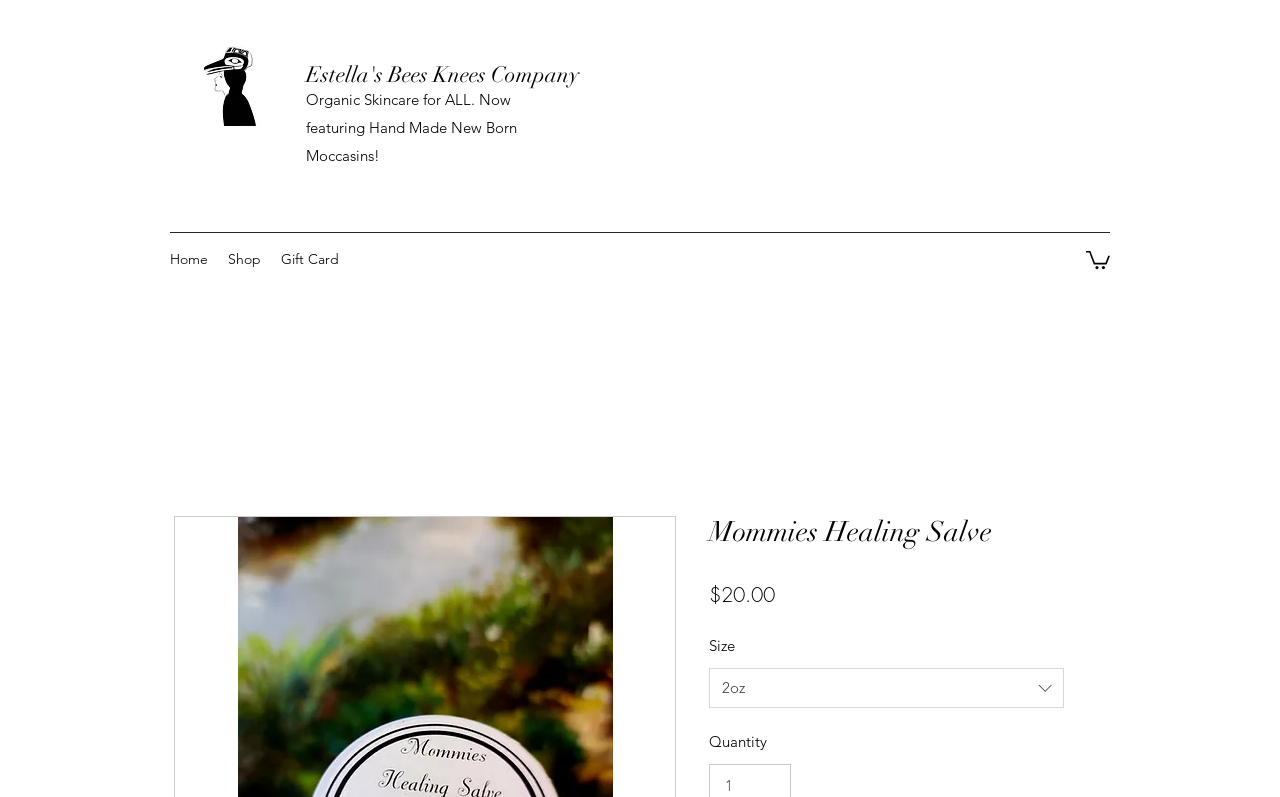What is the available size of Mommies Healing Salve?
Answer the question based on the image using a single word or a brief phrase.

2oz